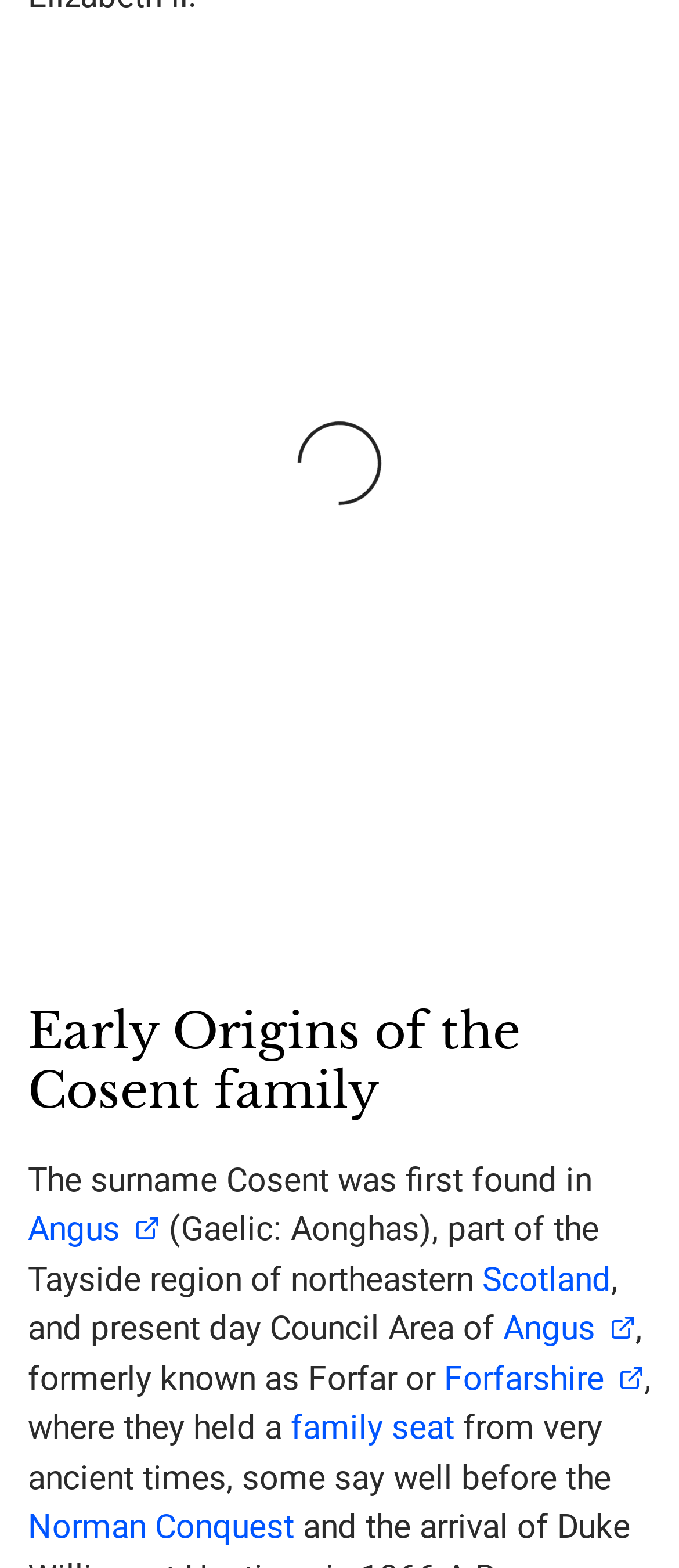Please provide the bounding box coordinate of the region that matches the element description: family seat. Coordinates should be in the format (top-left x, top-left y, bottom-right x, bottom-right y) and all values should be between 0 and 1.

[0.428, 0.898, 0.669, 0.923]